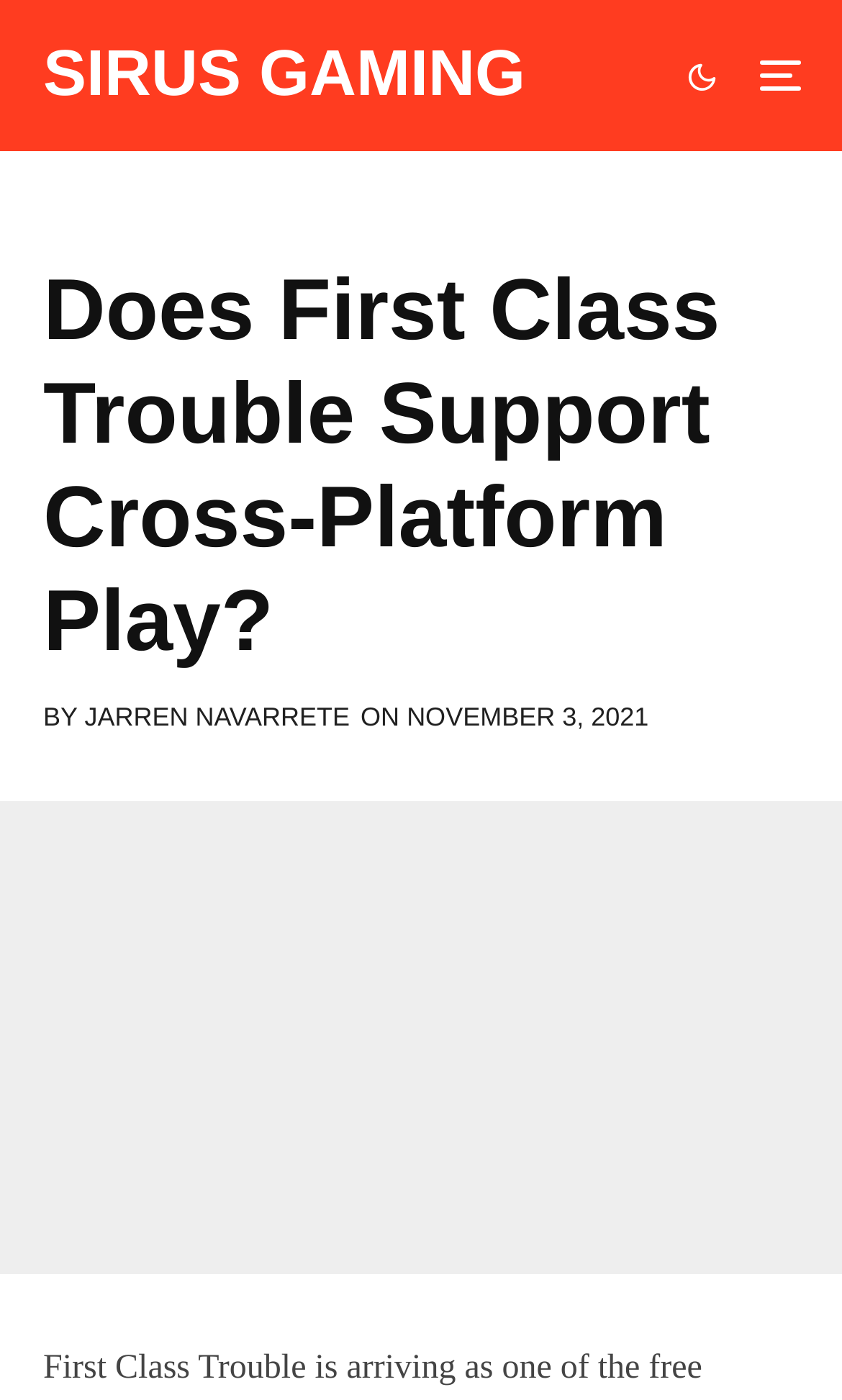Locate the bounding box of the user interface element based on this description: "SIRUS GAMING".

[0.051, 0.031, 0.624, 0.077]